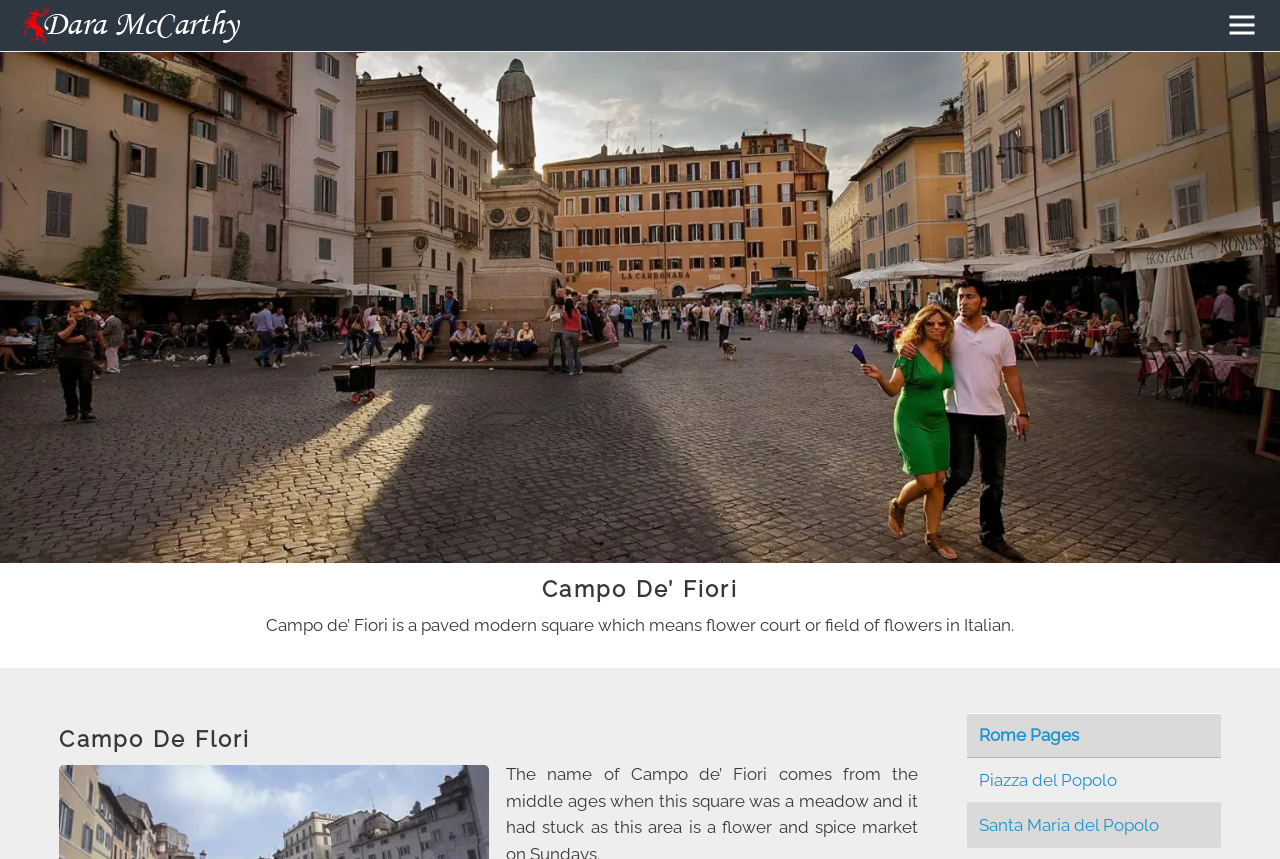What are the related pages to Rome?
Answer the question using a single word or phrase, according to the image.

Rome Pages, Piazza del Popolo, Santa Maria del Popolo